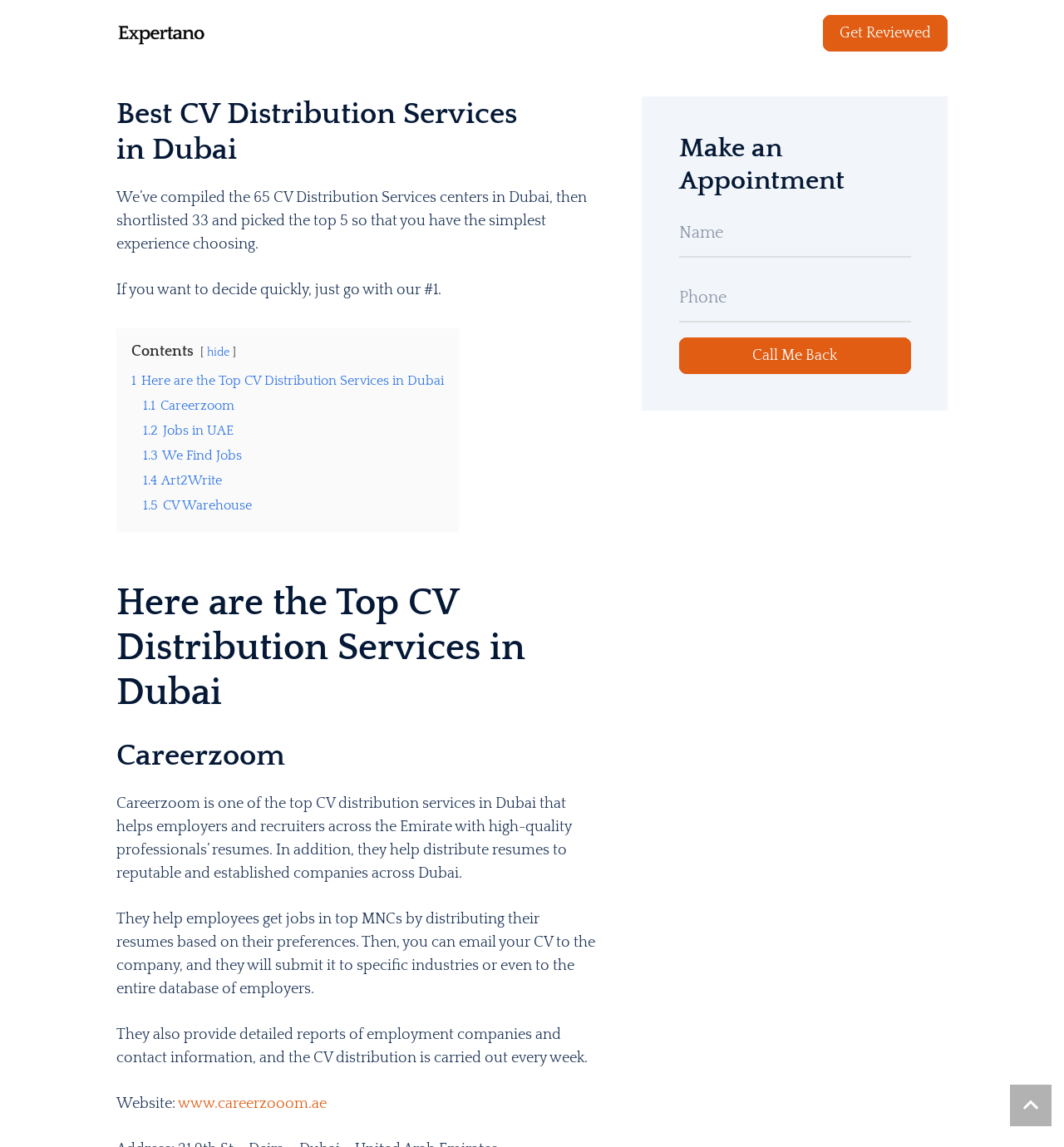Find and extract the text of the primary heading on the webpage.

Best CV Distribution Services in Dubai